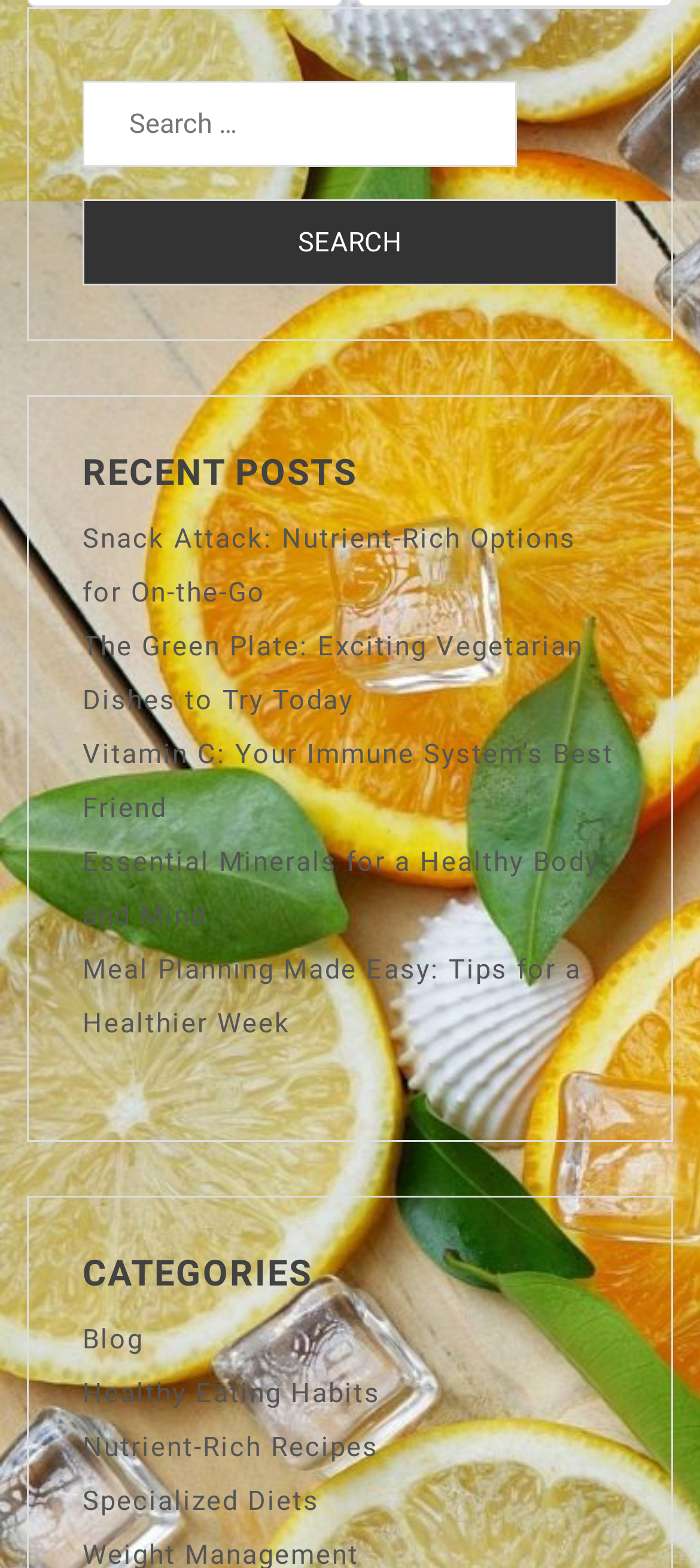What is the text on the search button?
Please provide an in-depth and detailed response to the question.

I examined the search button element and found that it contains the static text 'SEARCH'.